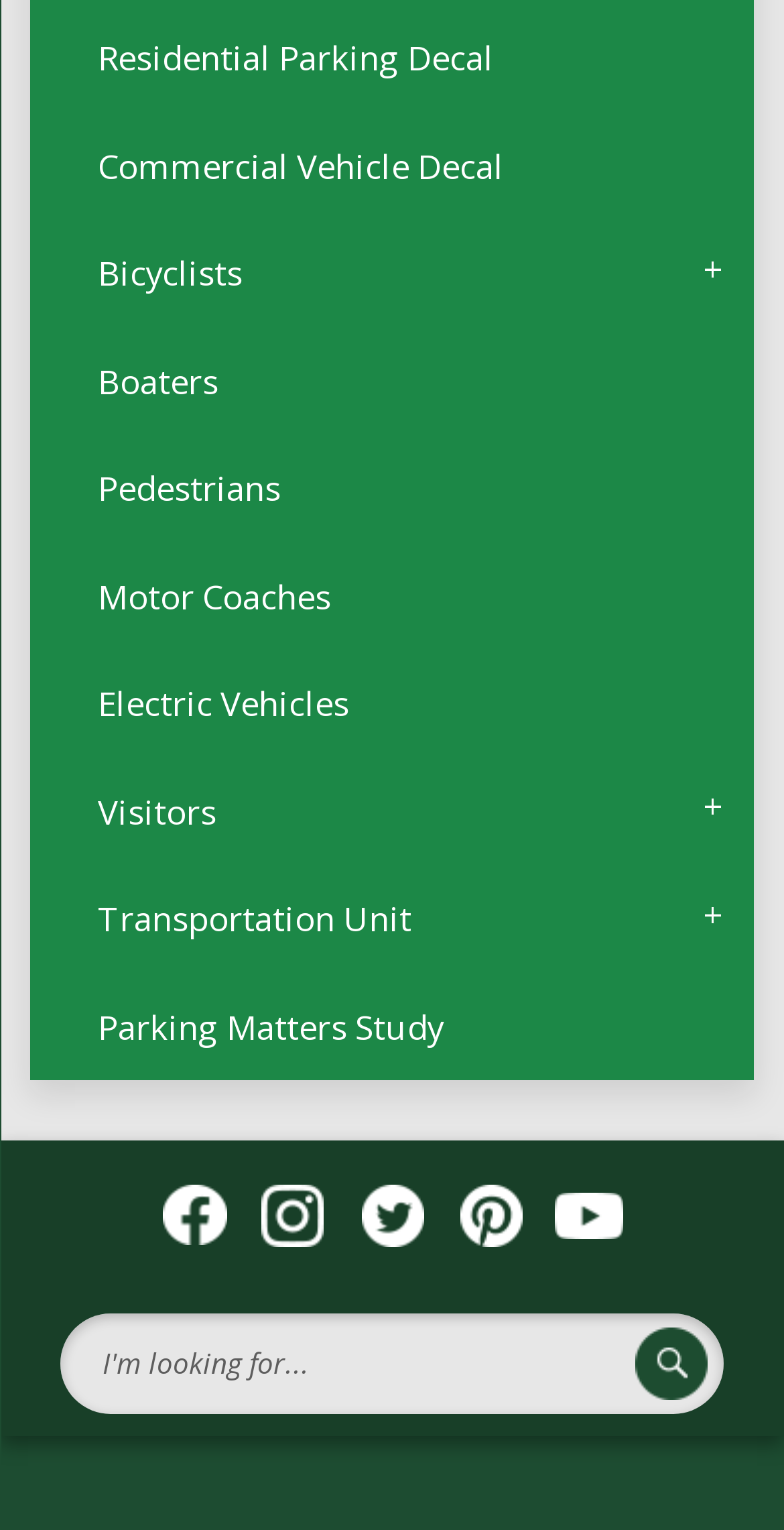Give a short answer using one word or phrase for the question:
How many menu items are there?

11